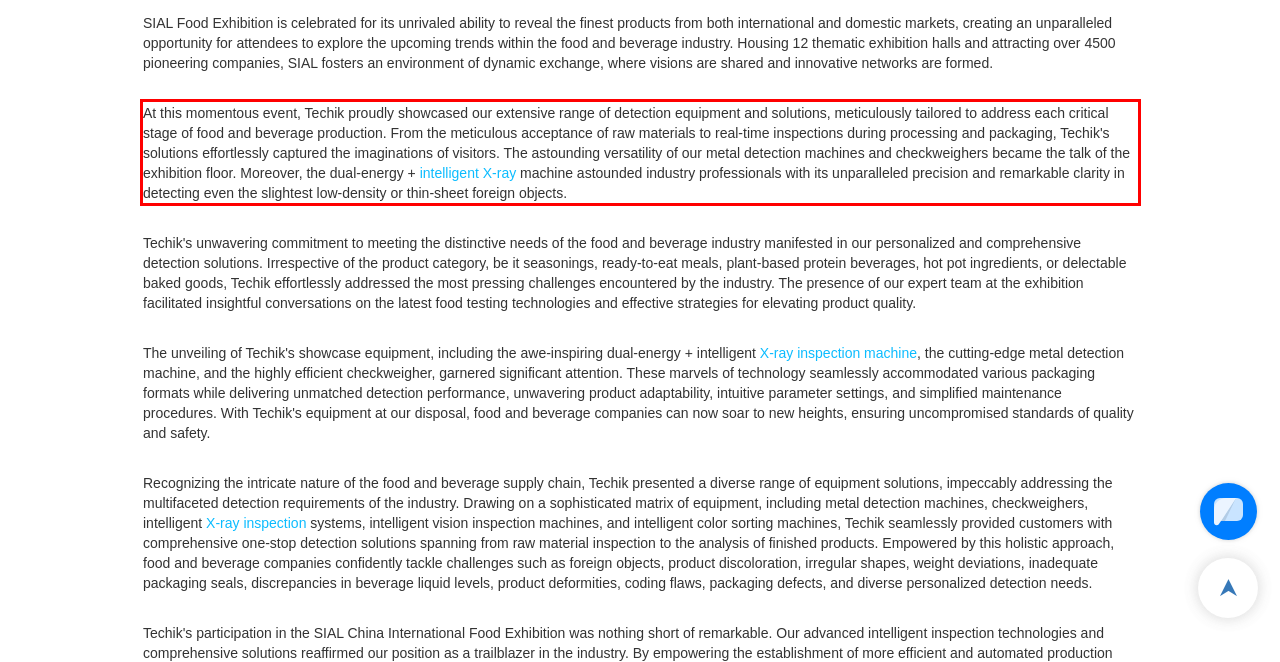Identify and transcribe the text content enclosed by the red bounding box in the given screenshot.

At this momentous event, Techik proudly showcased our extensive range of detection equipment and solutions, meticulously tailored to address each critical stage of food and beverage production. From the meticulous acceptance of raw materials to real-time inspections during processing and packaging, Techik's solutions effortlessly captured the imaginations of visitors. The astounding versatility of our metal detection machines and checkweighers became the talk of the exhibition floor. Moreover, the dual-energy + intelligent X-ray machine astounded industry professionals with its unparalleled precision and remarkable clarity in detecting even the slightest low-density or thin-sheet foreign objects.